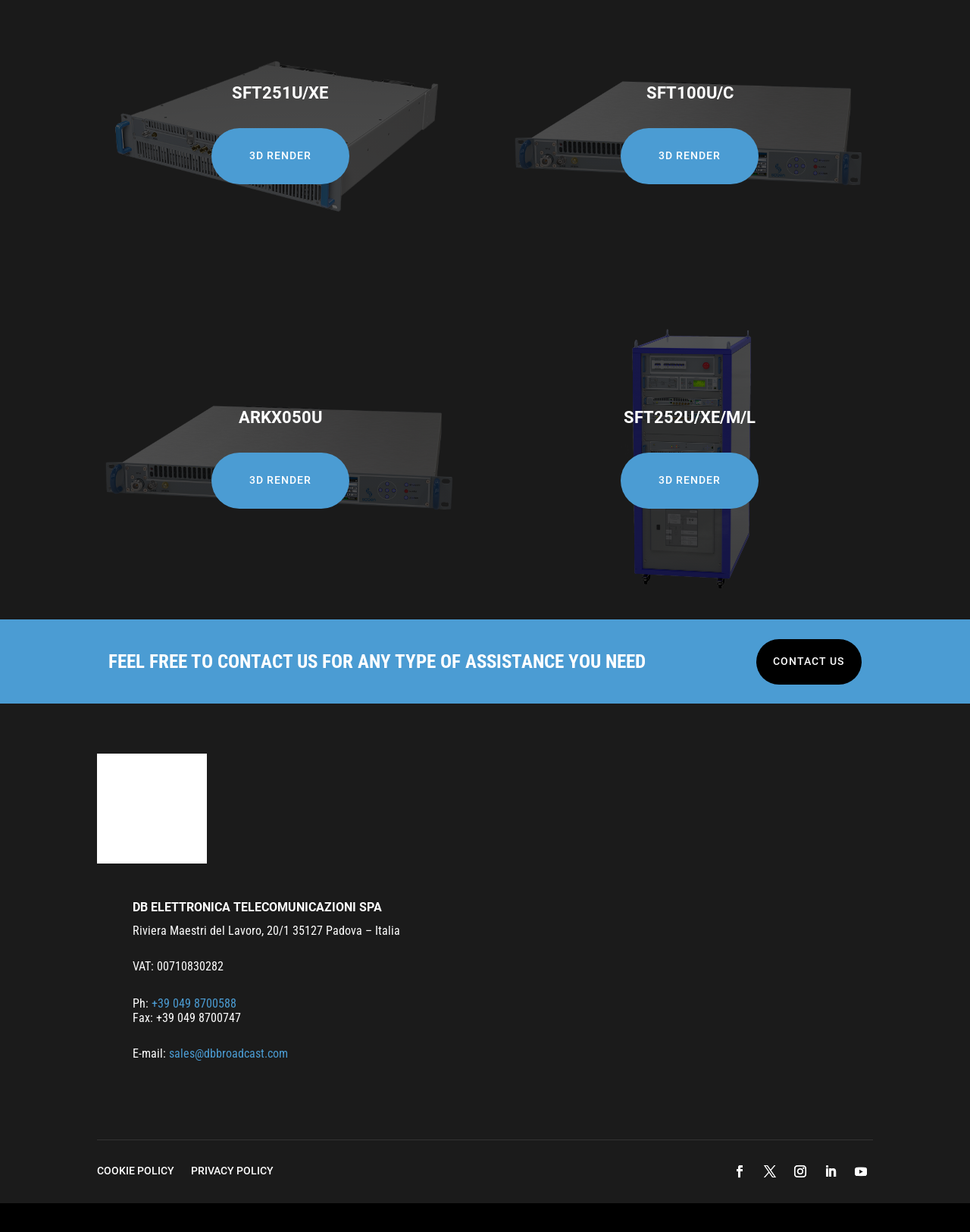Given the element description, predict the bounding box coordinates in the format (top-left x, top-left y, bottom-right x, bottom-right y). Make sure all values are between 0 and 1. Here is the element description: Privacy policy

[0.197, 0.946, 0.282, 0.959]